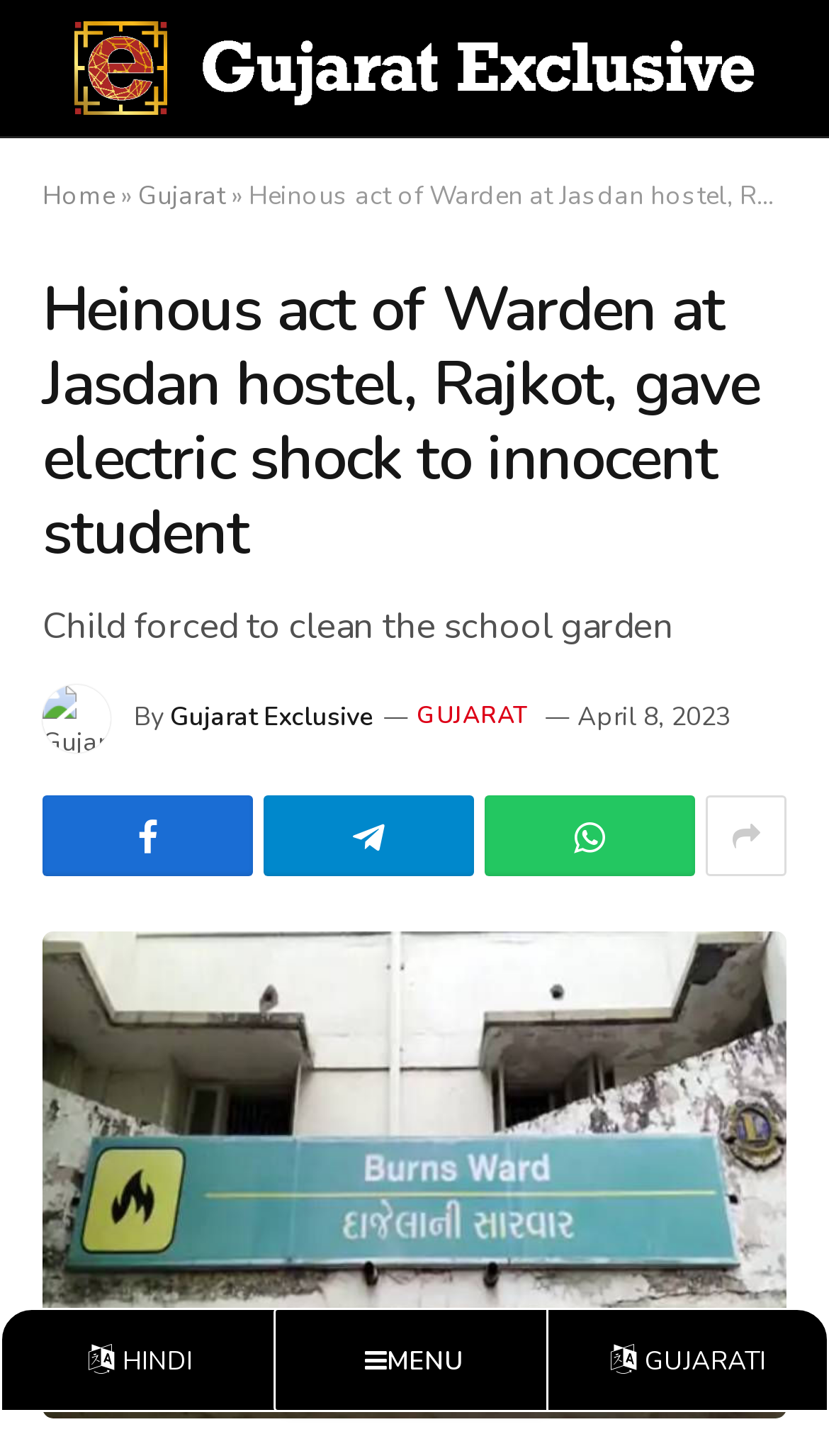Could you please study the image and provide a detailed answer to the question:
What is the punishment given to the child?

The answer can be found by reading the heading 'Heinous act of Warden at Jasdan hostel, Rajkot, gave electric shock to innocent student', which explicitly mentions that the warden gave an electric shock to the child as a punishment.